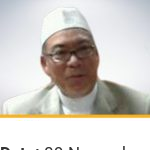When was the episode '74 – How to maintain your Imaan' released?
By examining the image, provide a one-word or phrase answer.

November 9, 2014